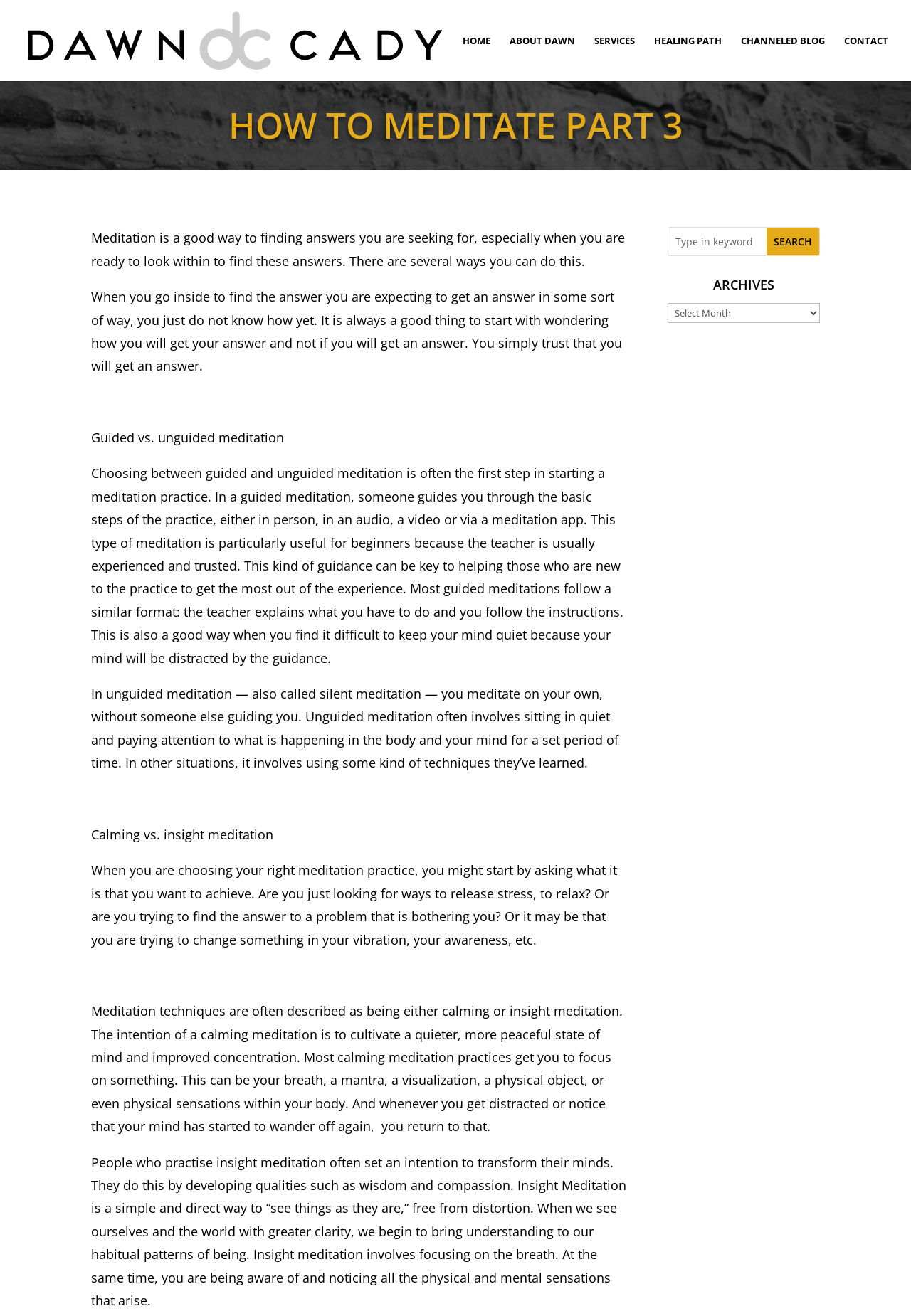Extract the bounding box of the UI element described as: "CHANNELED BLOG".

[0.813, 0.027, 0.905, 0.062]